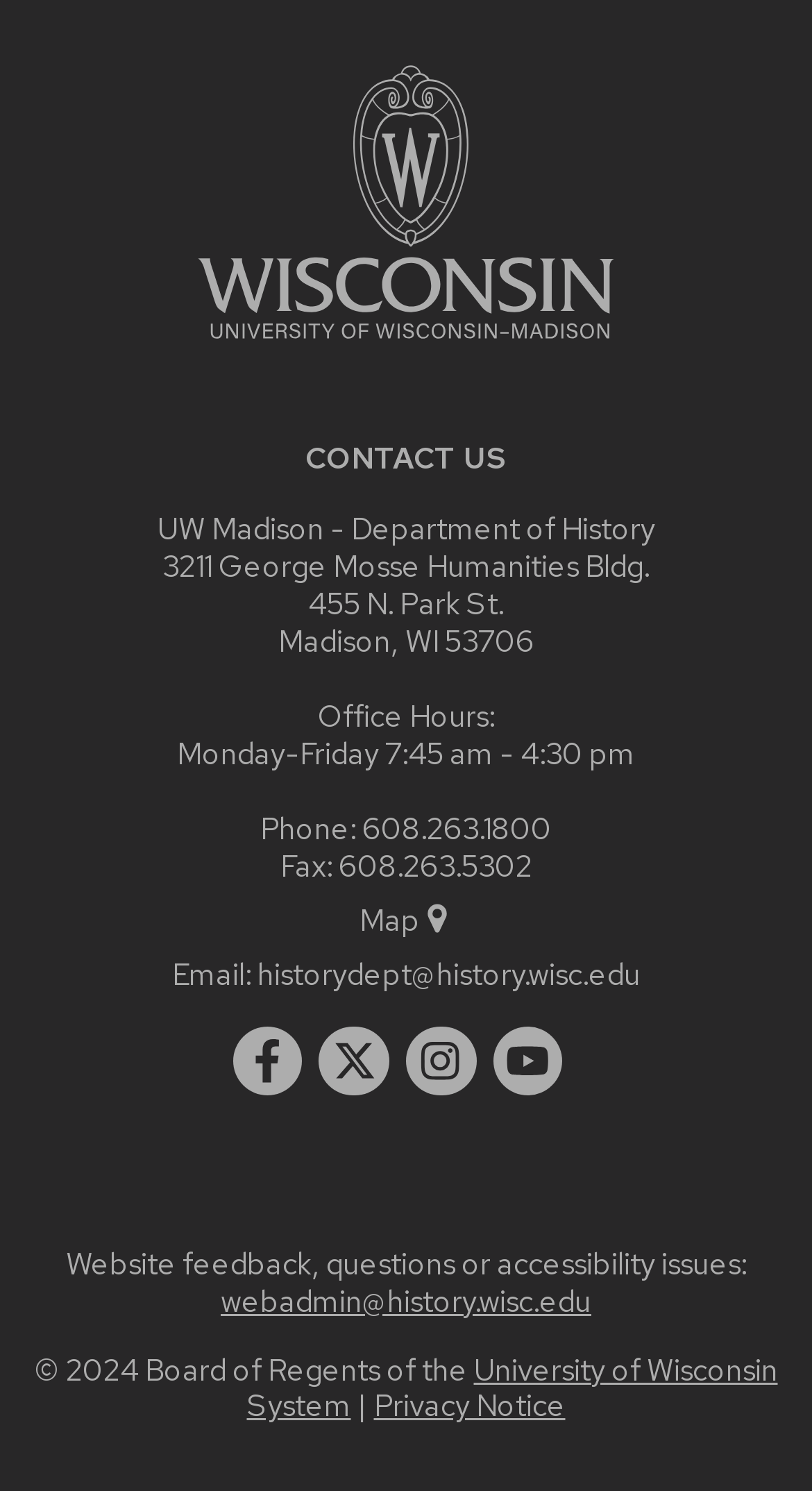Use a single word or phrase to answer the question:
What social media platforms does the department have?

facebook, twitter, instagram, youtube